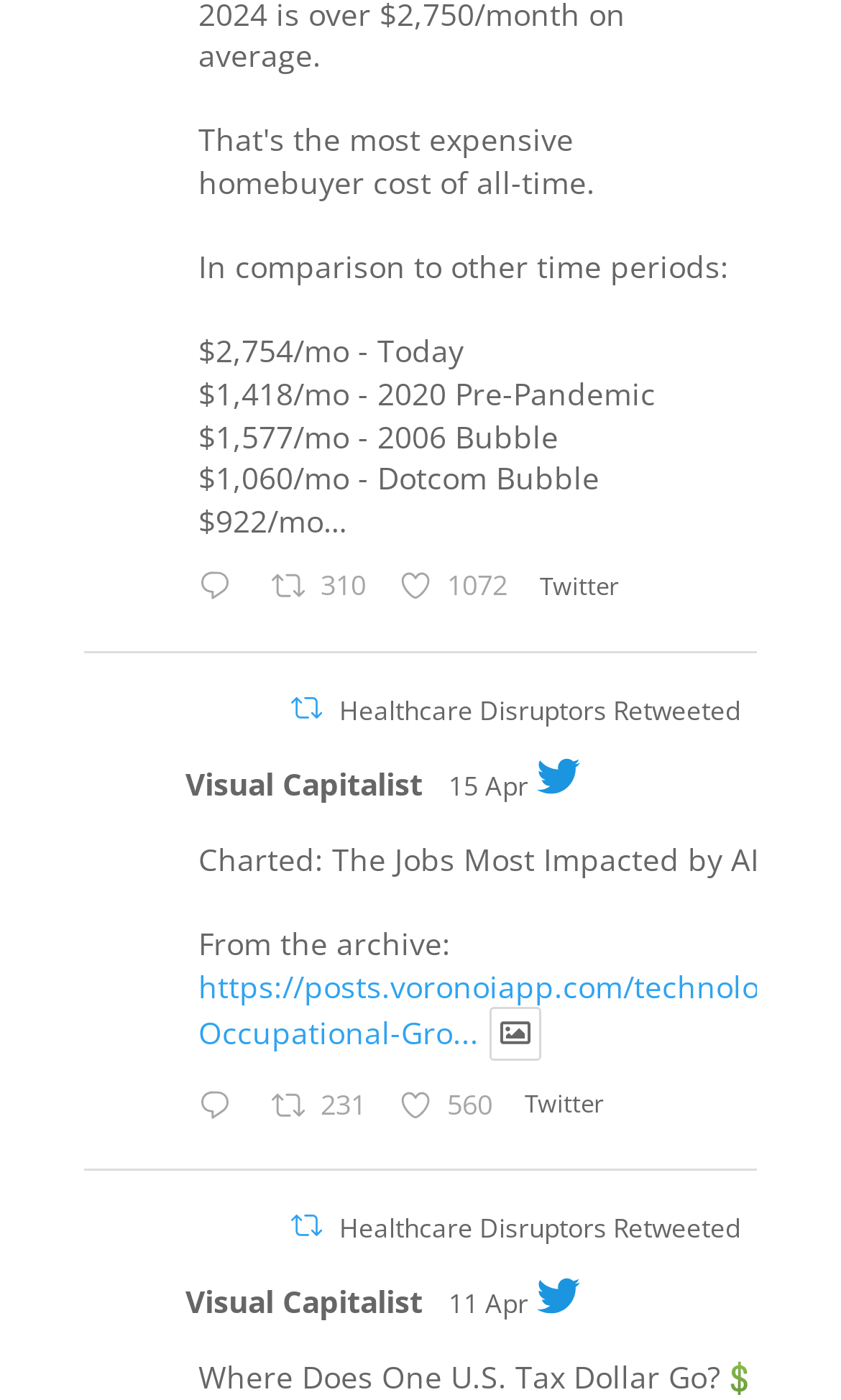How many links are there in the 'From the archive:' section?
Respond with a short answer, either a single word or a phrase, based on the image.

1